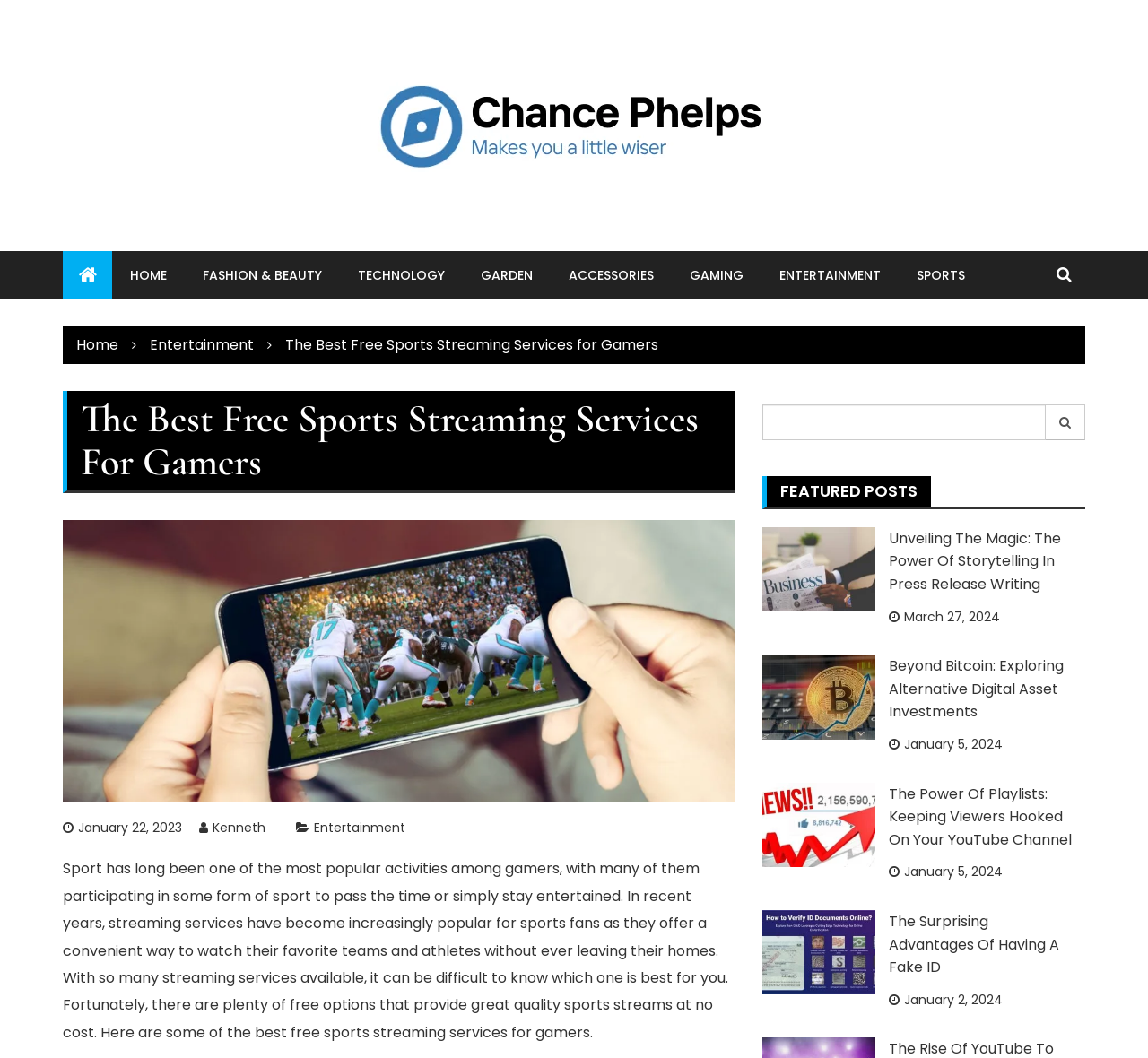Describe all significant elements and features of the webpage.

This webpage is about sports streaming services for gamers. At the top, there is a navigation menu with links to different categories such as Home, Fashion & Beauty, Technology, and Entertainment. Below the navigation menu, there is a heading that reads "The Best Free Sports Streaming Services For Gamers". 

To the right of the heading, there is an image related to the topic. Below the image, there is a paragraph of text that explains the popularity of sports among gamers and the convenience of streaming services. The text also mentions that there are many free options available for sports fans.

On the right side of the page, there is a search bar with a button and a label that says "Search for:". Below the search bar, there is a section titled "FEATURED POSTS" that lists four articles with headings, links, and dates. The articles are about various topics such as storytelling in press release writing, alternative digital asset investments, and the power of playlists on YouTube channels.

There are no images on the page except for the one related to the topic of sports streaming services and the icons used in the navigation menu and search bar.